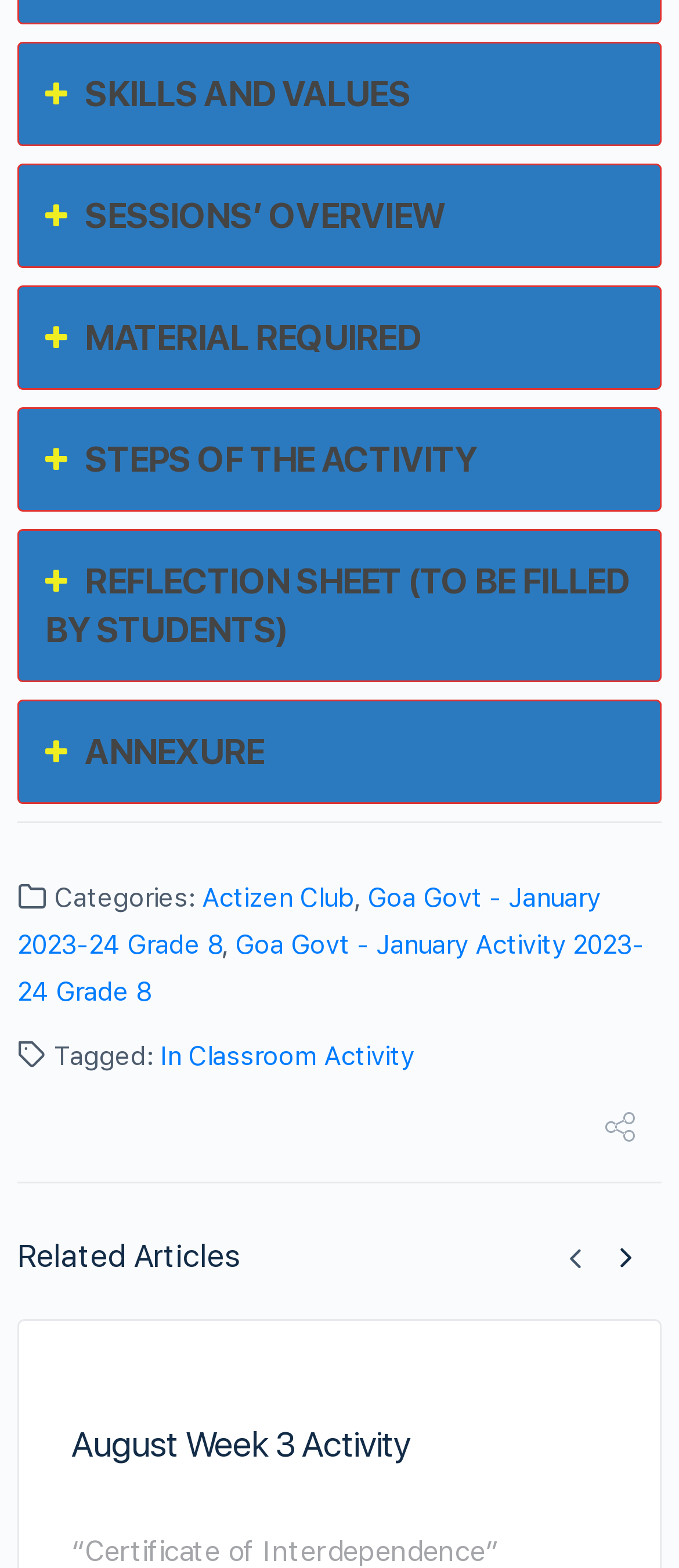Using the information from the screenshot, answer the following question thoroughly:
What is the title of the activity?

I looked at the heading elements on the webpage and found the title of the activity, which is 'August Week 3 Activity'. This title is located at the bottom of the webpage.